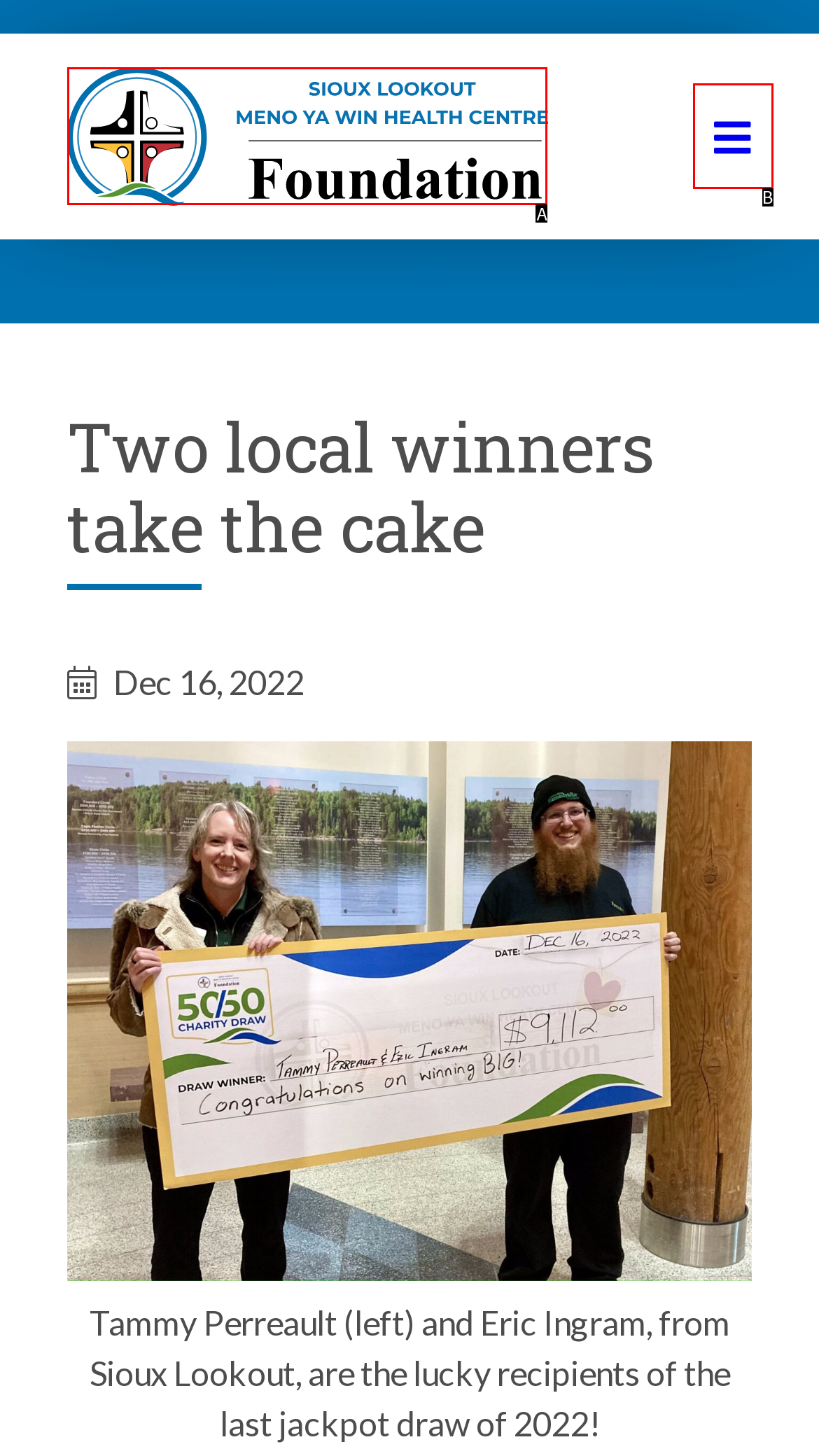Match the following description to a UI element: Proudly powered by WordPress
Provide the letter of the matching option directly.

None